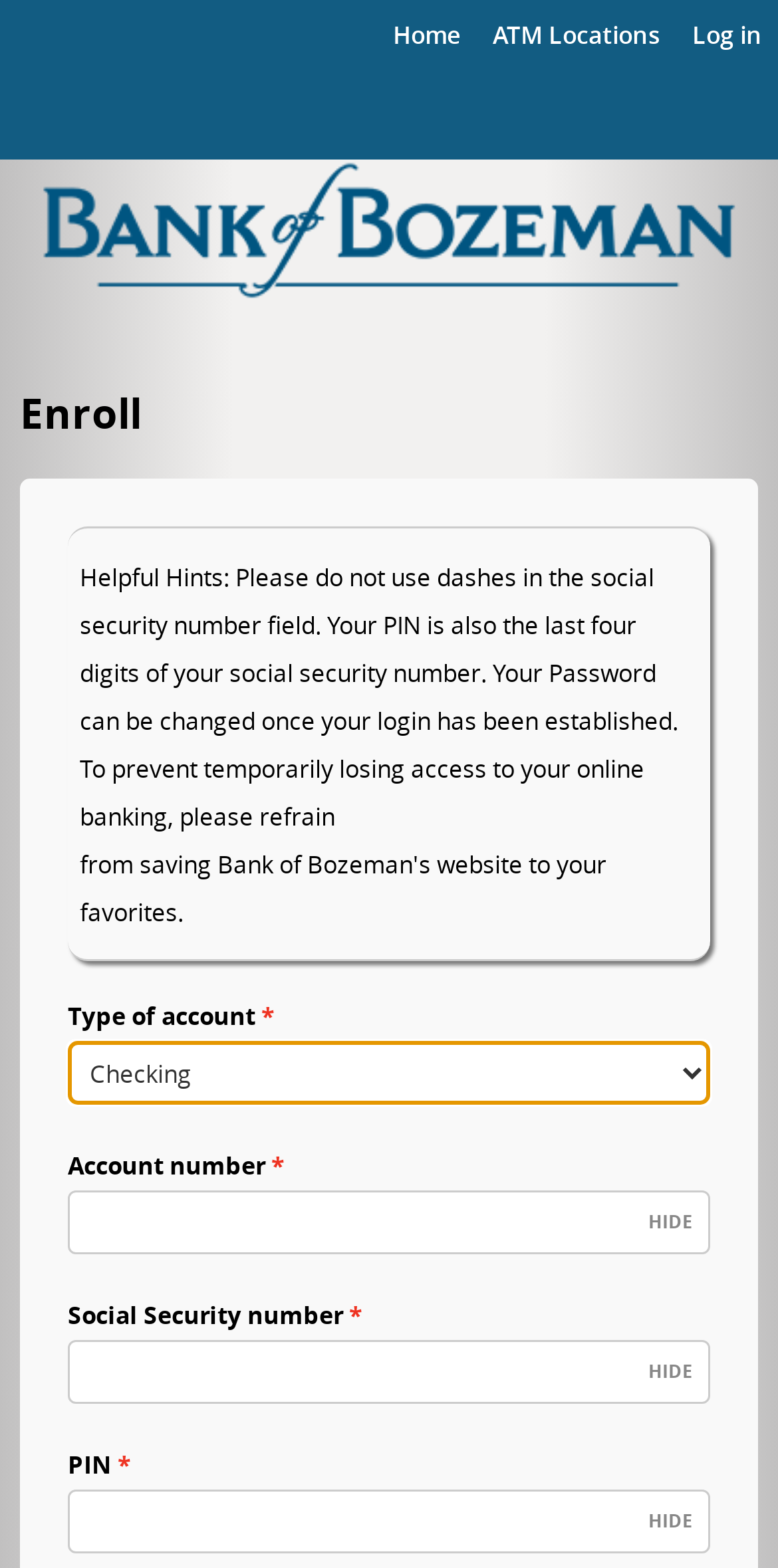What is the name of the bank?
Use the screenshot to answer the question with a single word or phrase.

Bank of Bozeman